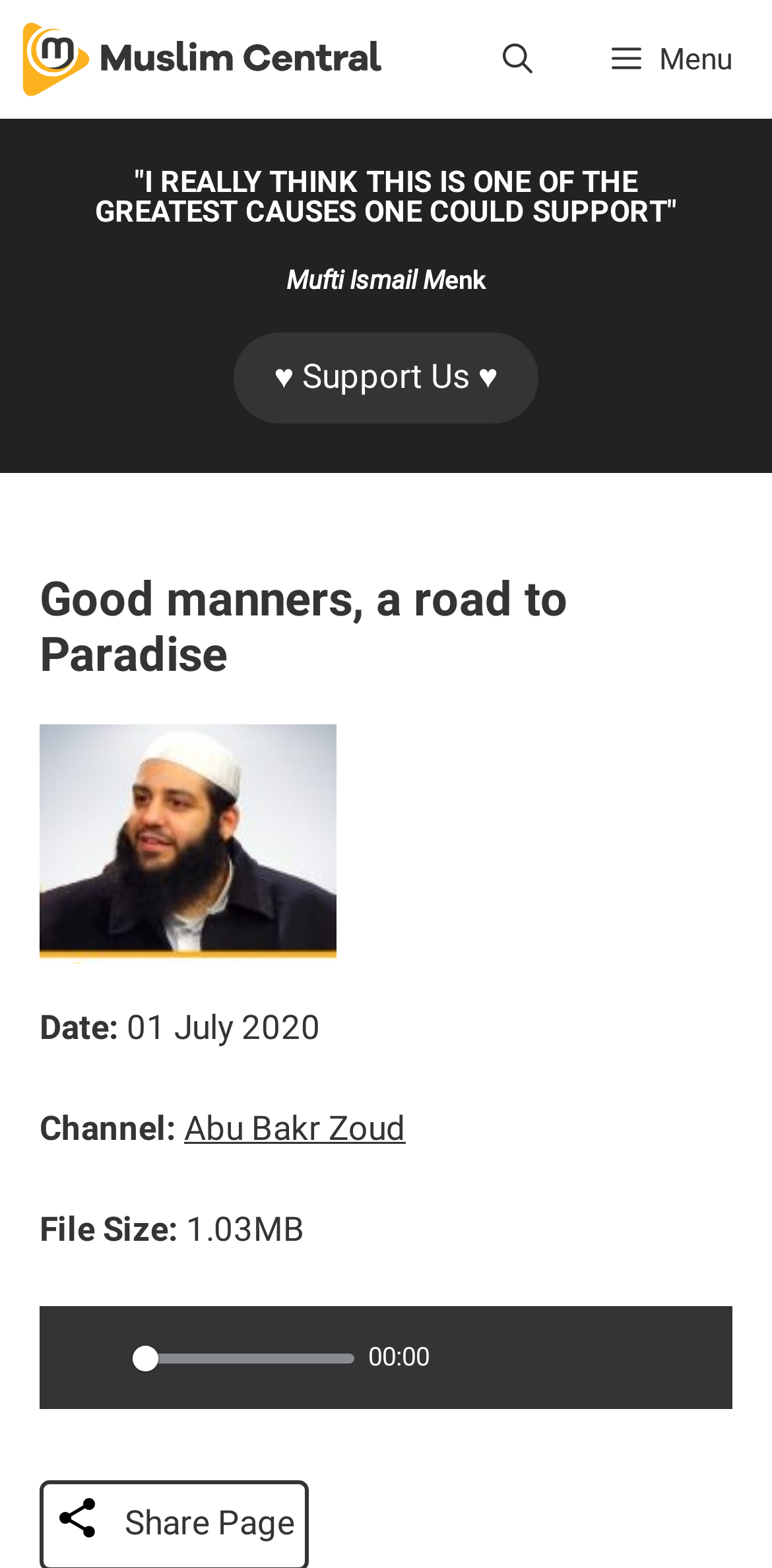Identify the headline of the webpage and generate its text content.

Good manners, a road to Paradise